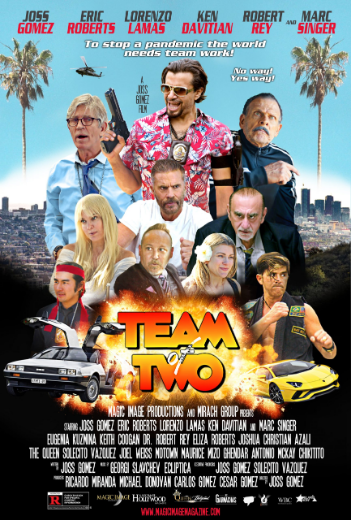Generate a detailed caption for the image.

The image is a vibrant movie poster for the film "TEAM OF TWO," featuring a dynamic ensemble cast that includes Joss Gomez, Eric Roberts, Lorenzo Lamas, Ken Davitian, Robert Rey, and Marc Singer. The poster presents a lively collage of the characters in action poses, suggesting a blend of adventure and comedy. 

The tagline states, "To stop a pandemic the world needs team work!" underscoring a comedic yet serious undertone related to teamwork in challenging times. The background features an explosive scene with bright flames and action-packed visuals, highlighting the film's thrilling elements. The various characters are depicted with distinct expressions and outfits, contributing to the overall dynamic feel of the poster. The film’s production credits are prominently displayed, indicating collaboration between major players in the industry. This captivating visual invites viewers to engage with the narrative's themes of resilience and camaraderie in the face of adversity.